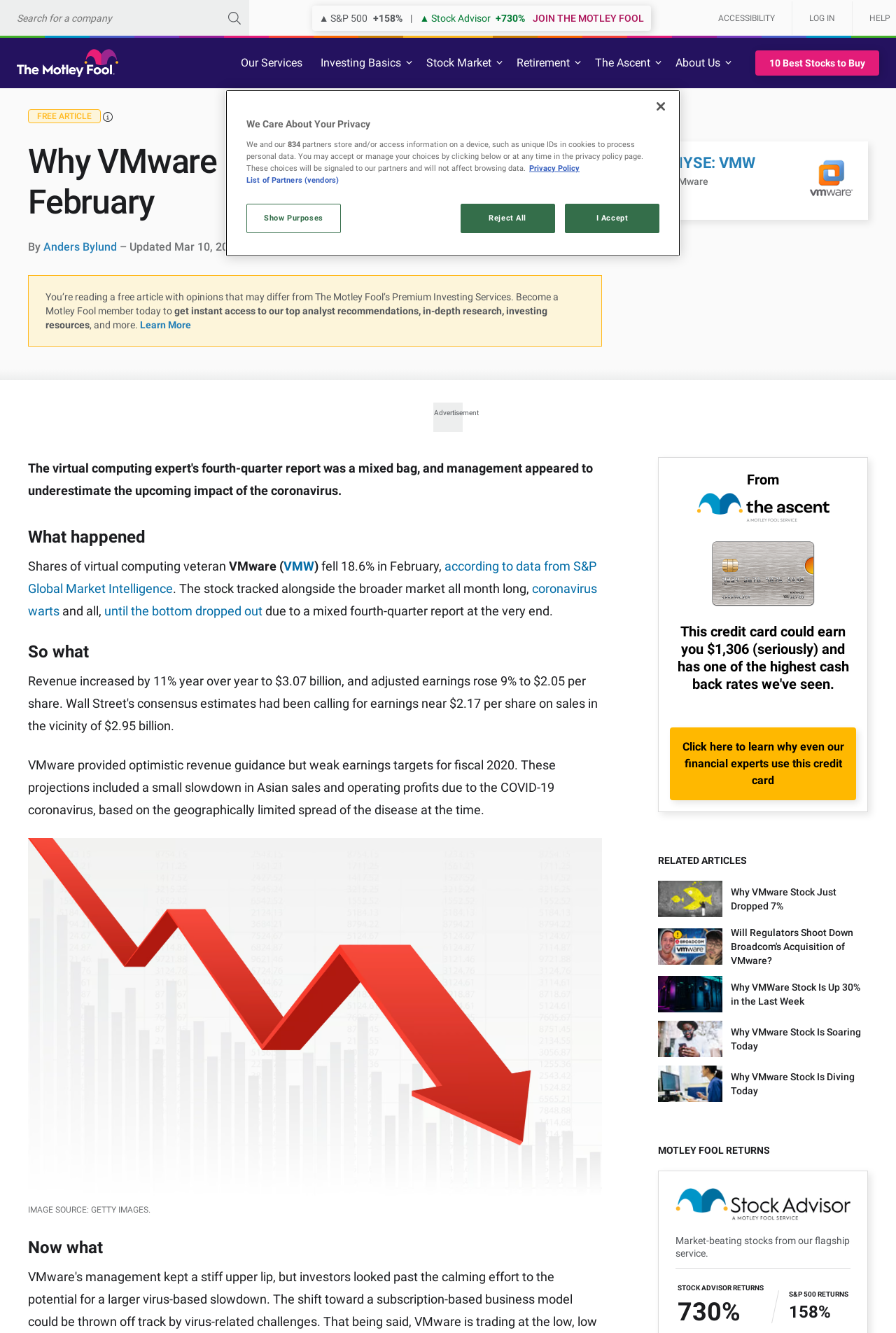Give an extensive and precise description of the webpage.

This webpage is an article from The Motley Fool, a financial services company, discussing the performance of VMware shares in February. At the top of the page, there is a search box and a navigation menu with links to various sections of the website, including "Our Services", "Stock Market", and "Retirement". 

Below the navigation menu, there is a prominent heading "Why VMware Shares Fell 18.6% in February" followed by the author's name and the date of the article. The article is divided into several sections, including "What happened", "So what", and "Now what", which provide an analysis of VMware's fourth-quarter report and its impact on the company's stock price.

The article includes several links to related articles and a section titled "RELATED ARTICLES" with images and summaries of other articles on similar topics. There is also a section promoting the Motley Fool's Stock Advisor service, highlighting its market-beating returns.

Throughout the article, there are several images, including a chart and a stock quote image, as well as a few icons and buttons. The overall layout is organized and easy to follow, with clear headings and concise text.